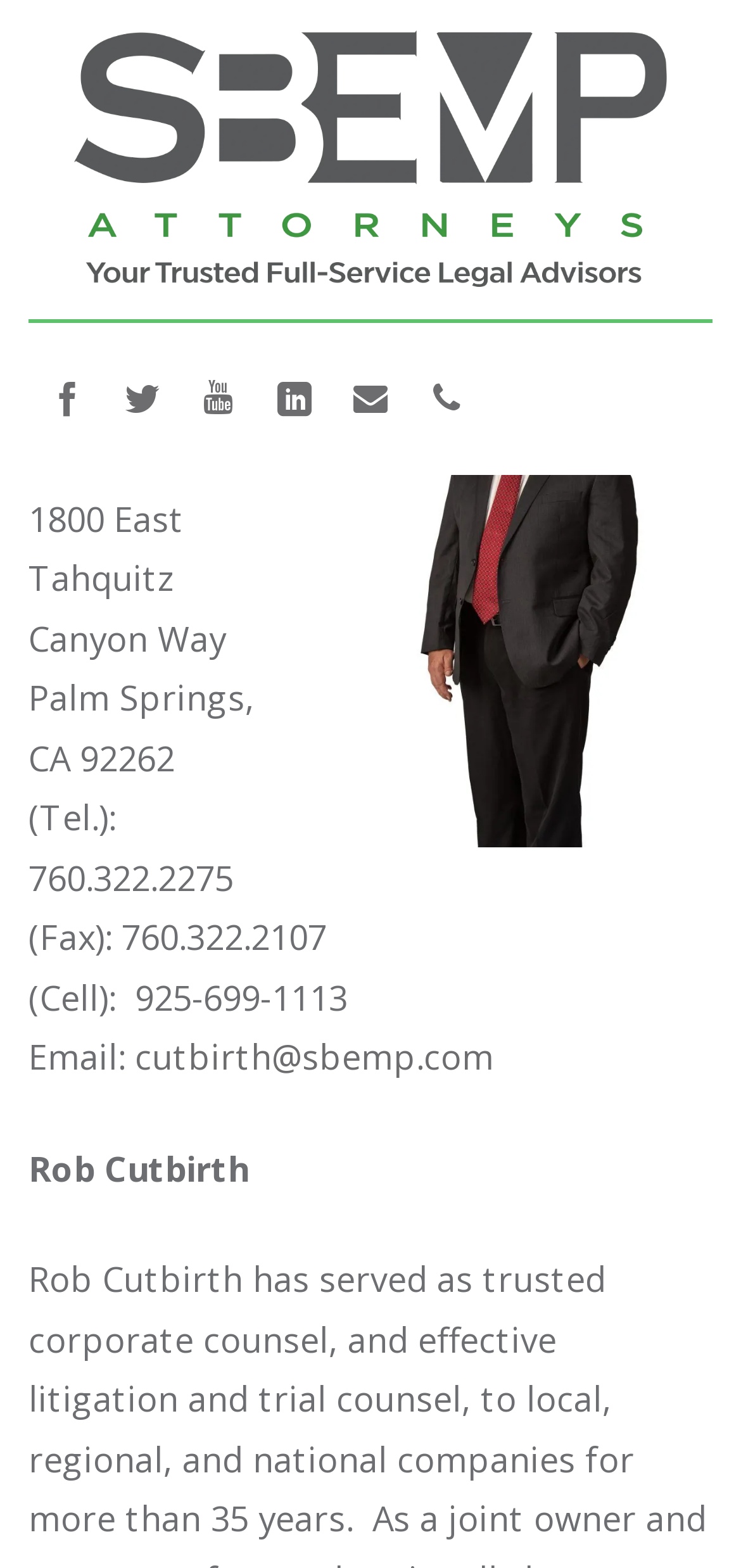What is the name of the attorney?
Refer to the image and answer the question using a single word or phrase.

Rob Cutbirth